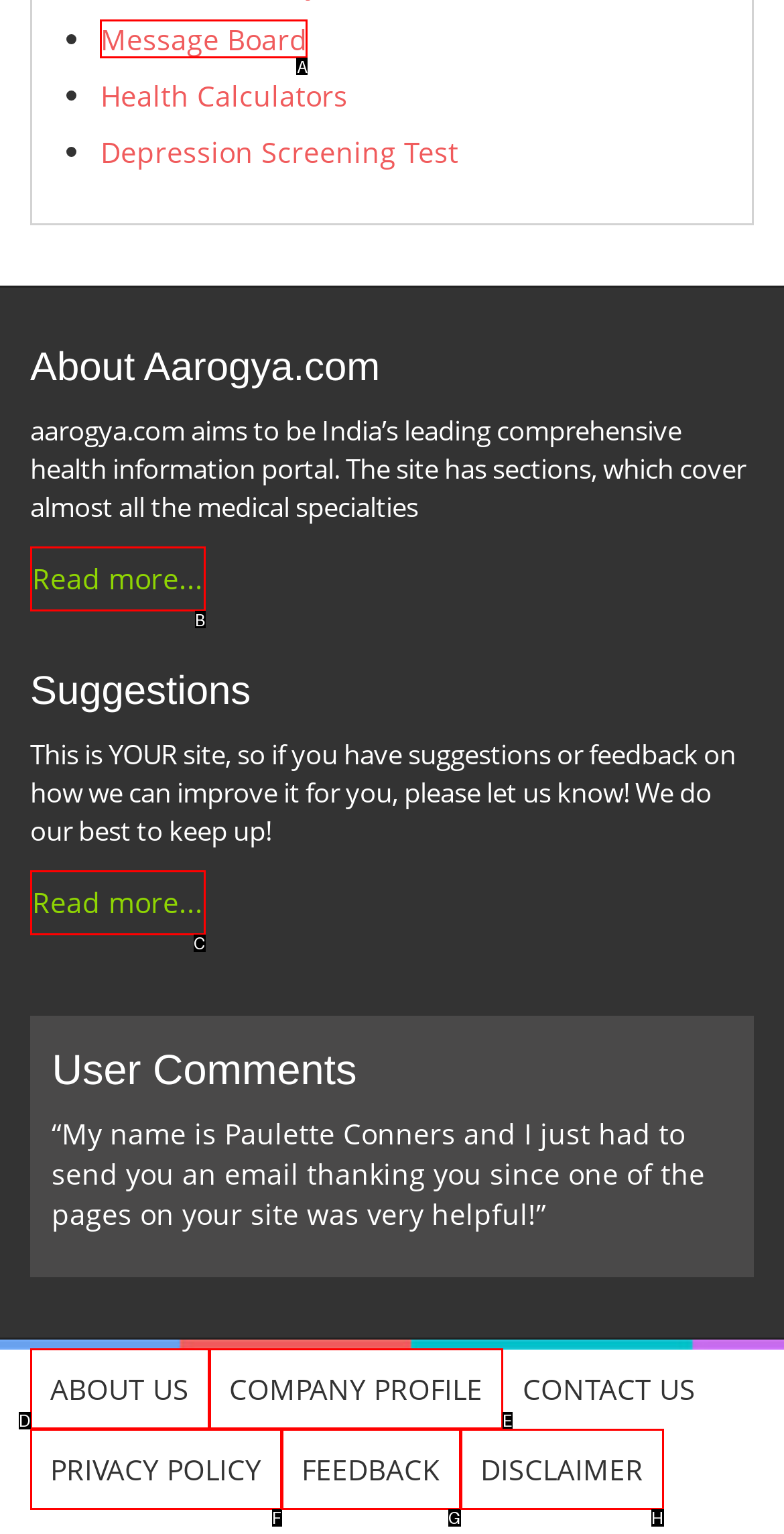From the given options, choose the one to complete the task: Go to Message Board
Indicate the letter of the correct option.

A